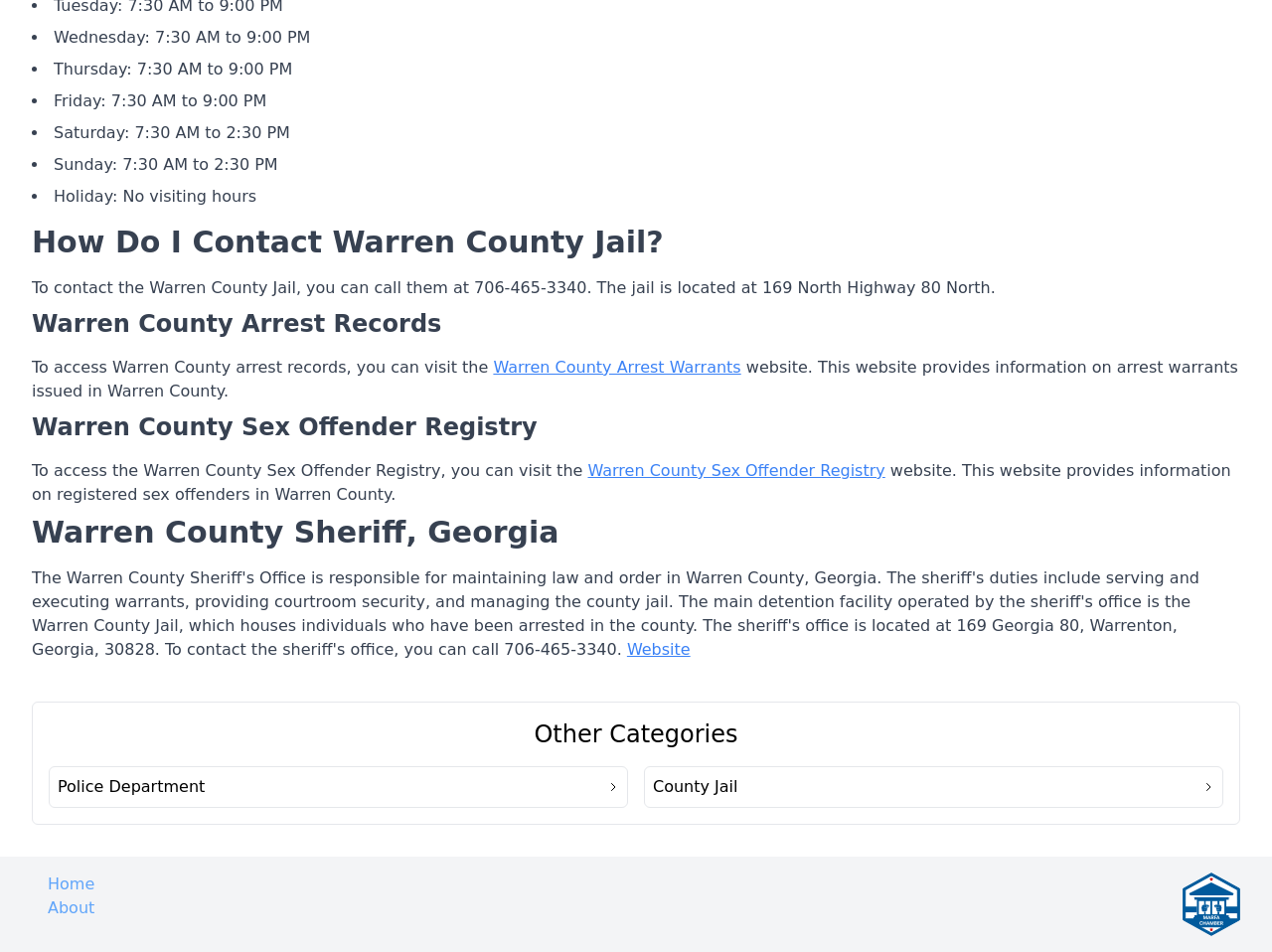Locate the bounding box coordinates of the clickable region necessary to complete the following instruction: "View the Police Department page". Provide the coordinates in the format of four float numbers between 0 and 1, i.e., [left, top, right, bottom].

[0.038, 0.805, 0.494, 0.849]